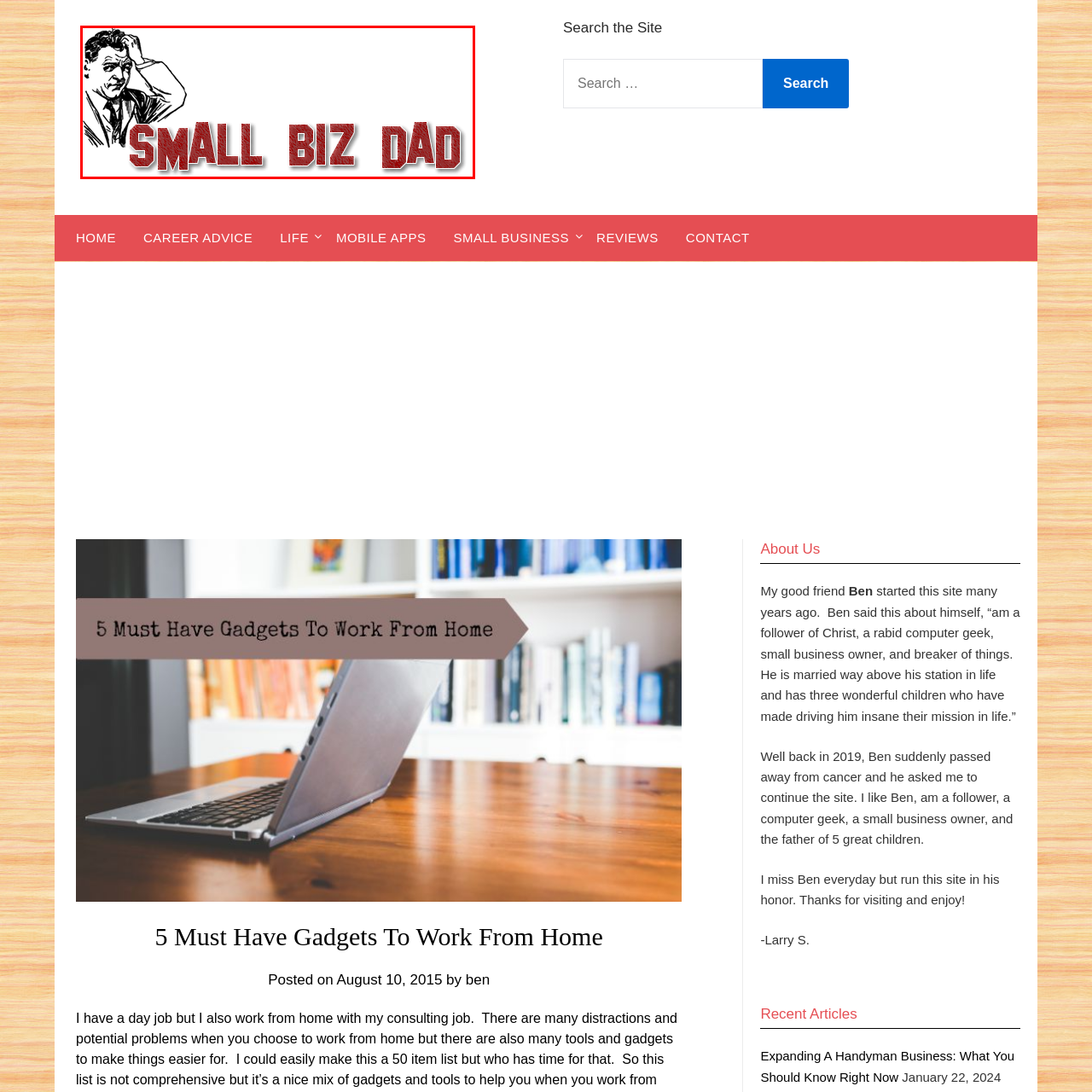What is the expression of the man in the illustration?
Analyze the image within the red bounding box and respond to the question with a detailed answer derived from the visual content.

The caption describes the man in the illustration as having a perplexed expression, which suggests that he is seemingly deep in thought, conveying a sense of uncertainty or confusion.